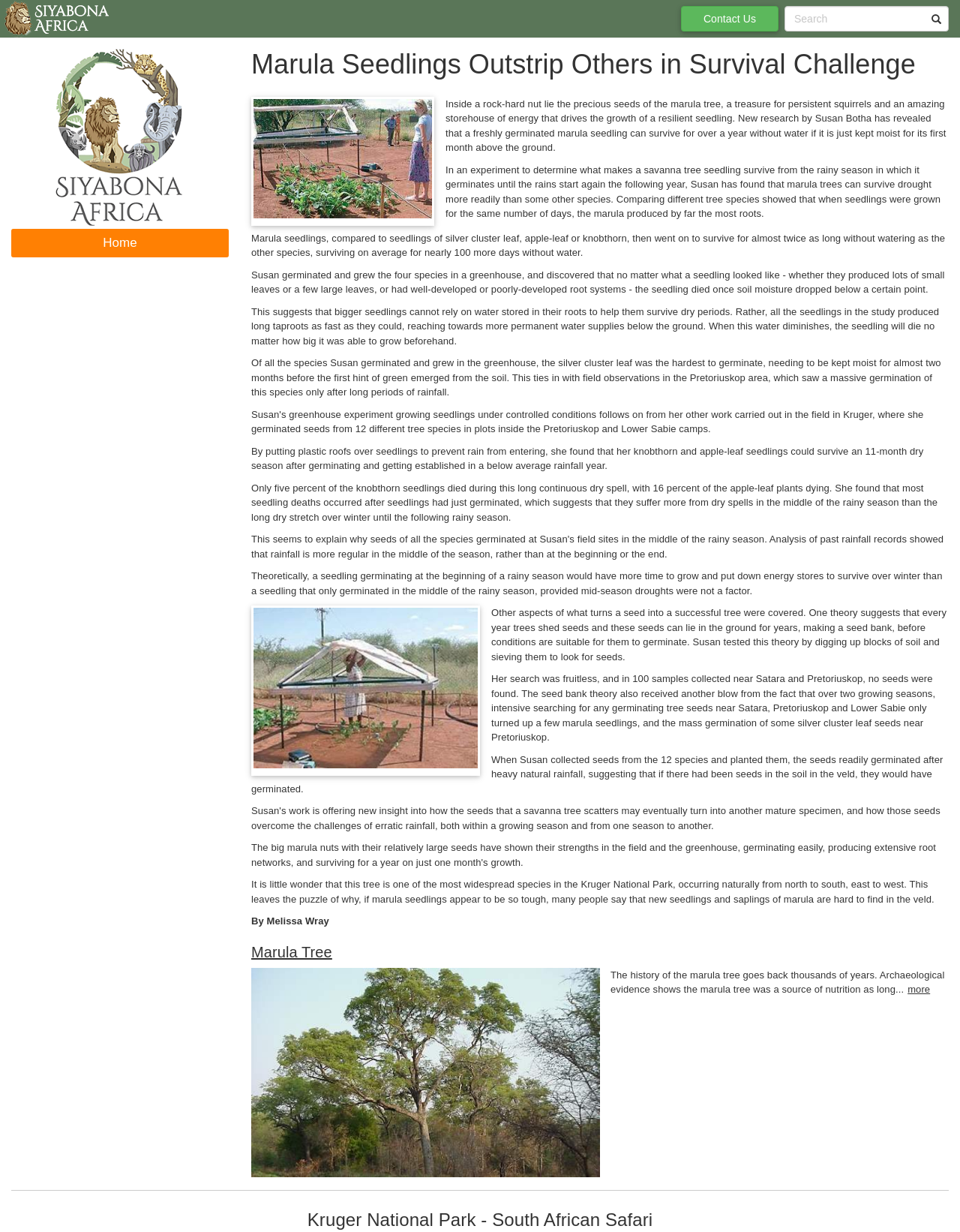Based on the image, please elaborate on the answer to the following question:
How long can marula seedlings survive without water?

According to the article, marula seedlings can survive for over a year without water if they are kept moist for their first month above the ground, as stated in the sentence 'New research by Susan Botha has revealed that a freshly germinated marula seedling can survive for over a year without water if it is just kept moist for its first month above the ground.'